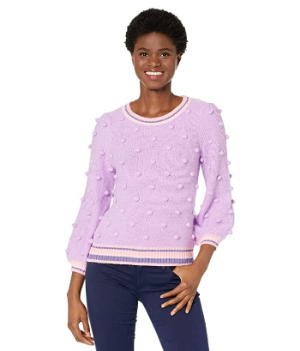Paint a vivid picture with your words by describing the image in detail.

This image features the fashionable Lilly Pulitzer Dorianna Sweater, designed in a charming lilac color with playful allover bobbles and puff sleeves. The sweater has a relaxed fit that falls perfectly at the hip and is complemented by a contrasting striped neckline and hem, providing both comfort and style. Its blend of 66% cotton, 20% polyester, and 14% linen ensures a soft feel, making it an ideal choice for cold-weather outings. The model showcases the sweater elegantly paired with dark blue jeans, embodying a chic and effortless look perfect for various occasions.